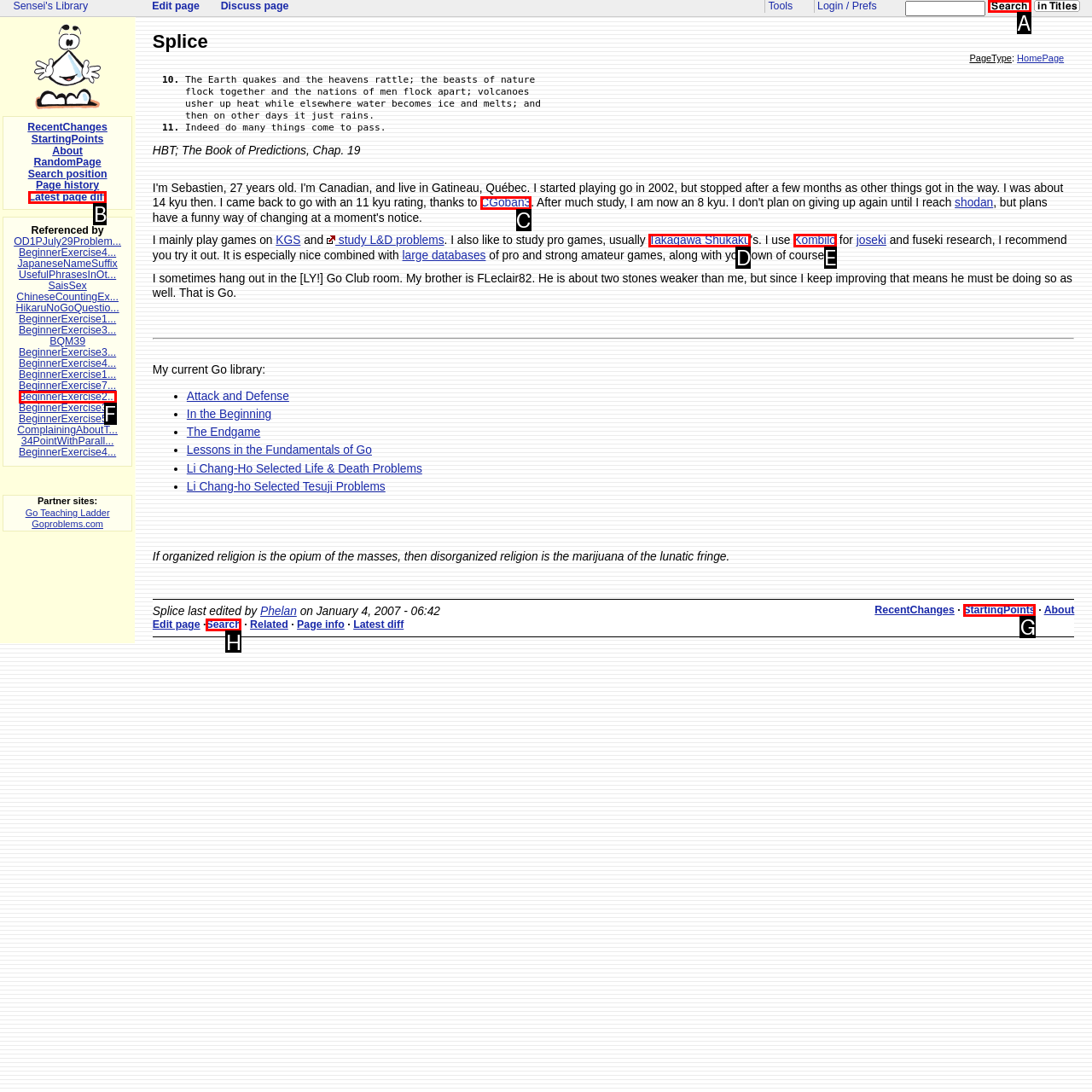Indicate the letter of the UI element that should be clicked to accomplish the task: Search for something. Answer with the letter only.

H